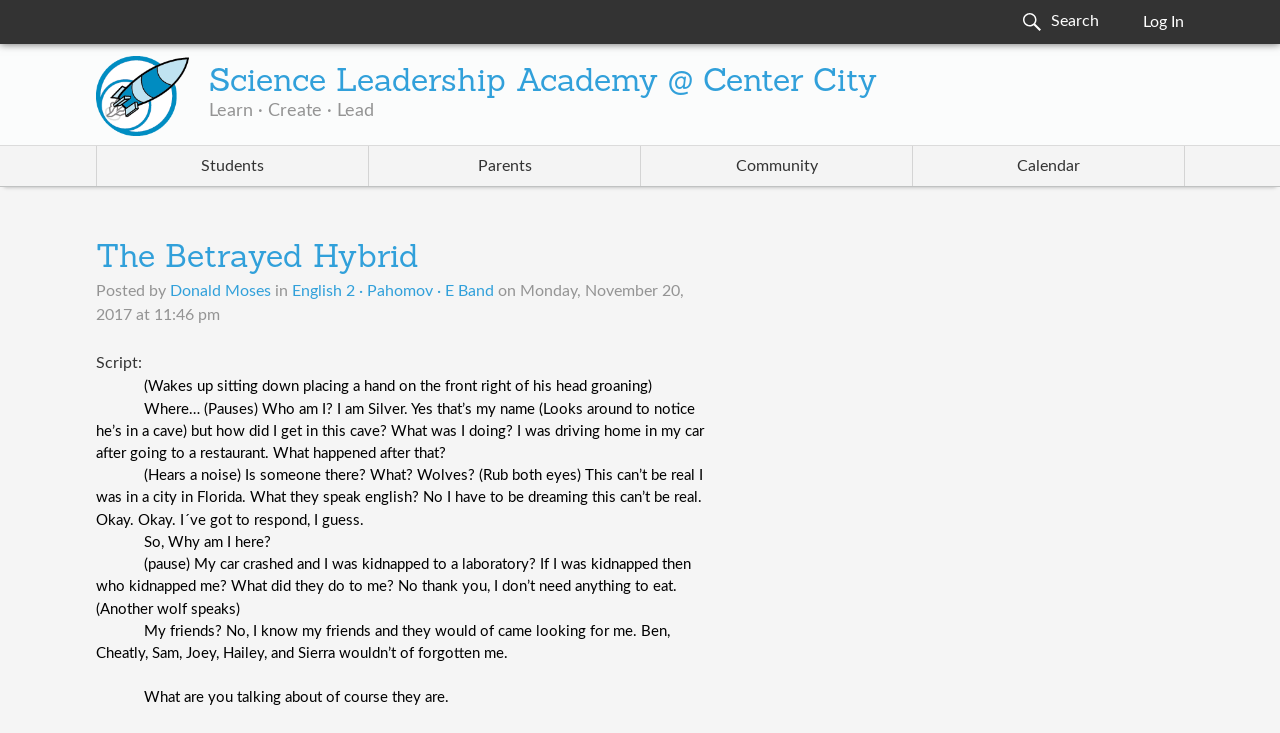What is the protagonist's name in the story? Using the information from the screenshot, answer with a single word or phrase.

Silver